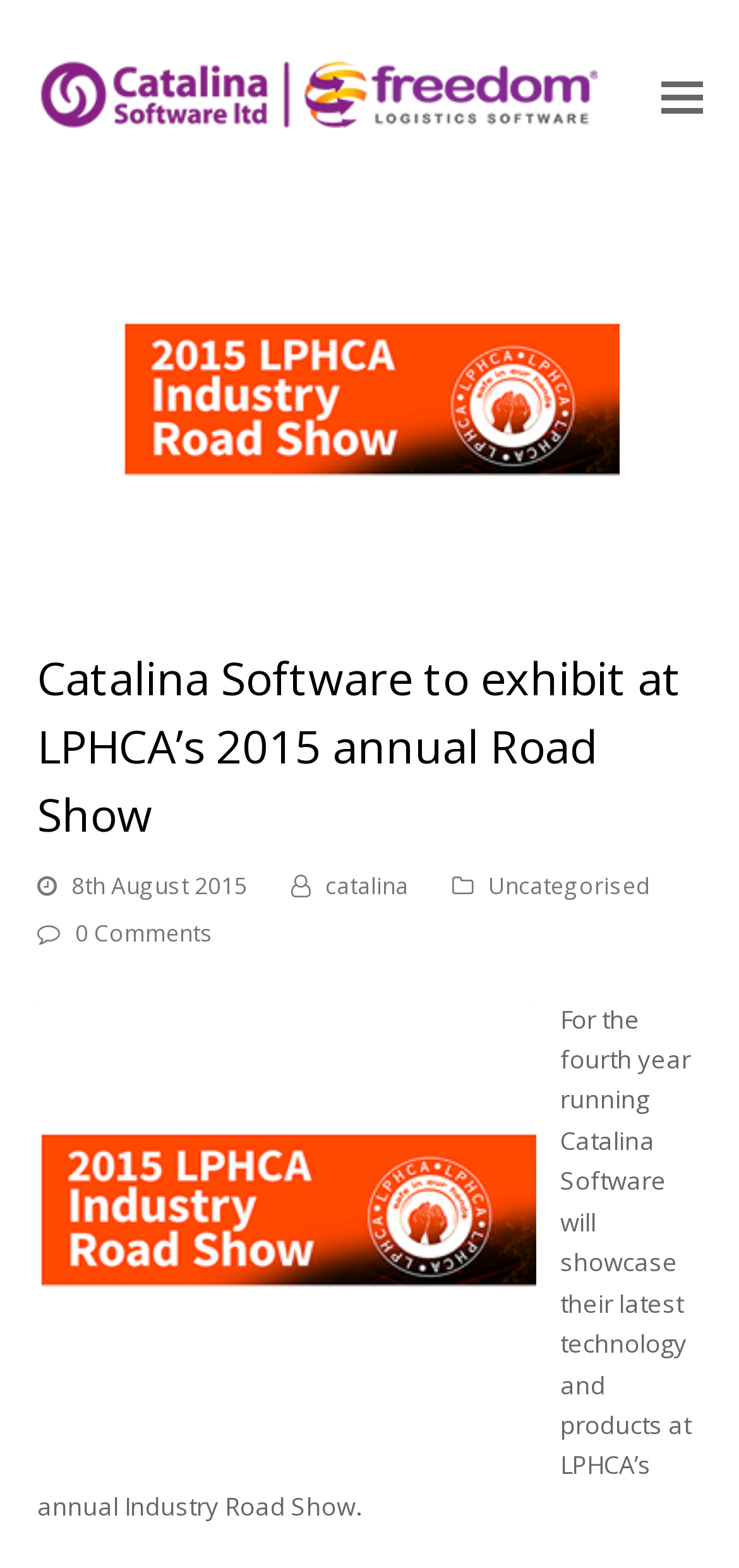Respond to the question below with a concise word or phrase:
What is the purpose of Catalina Software's participation?

To showcase technology and products